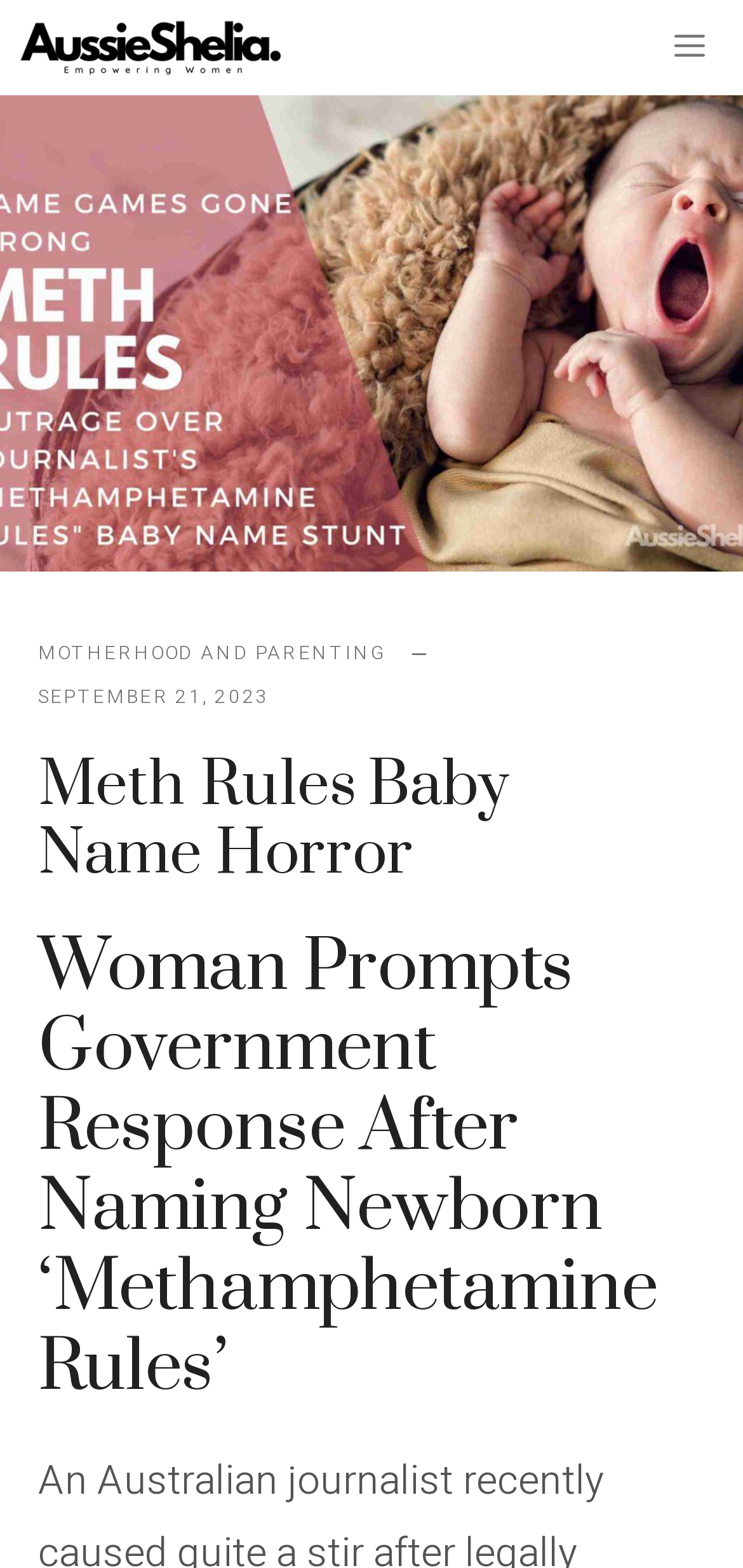What is the title of the subheading?
Provide an in-depth and detailed answer to the question.

I identified the subheading by looking at the heading element with the longest text, which is 'Woman Prompts Government Response After Naming Newborn ‘Methamphetamine Rules’'.